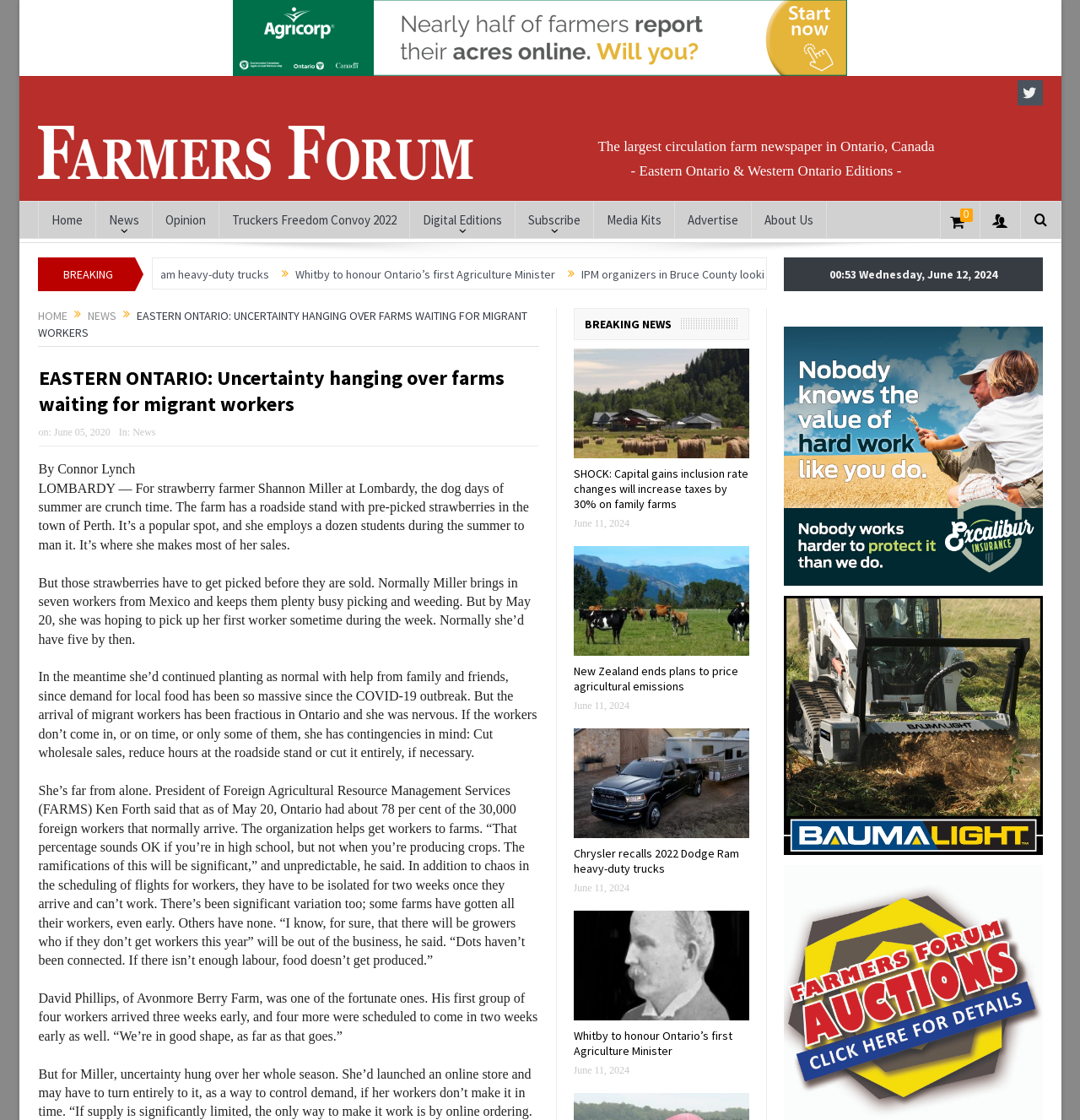What is the name of the organization that helps get workers to farms?
Refer to the image and give a detailed answer to the question.

The question is asking for the name of the organization that helps get workers to farms. By reading the article, we can see that Ken Forth is the president of Foreign Agricultural Resource Management Services (FARMS), which helps get workers to farms. Therefore, the answer is FARMS.